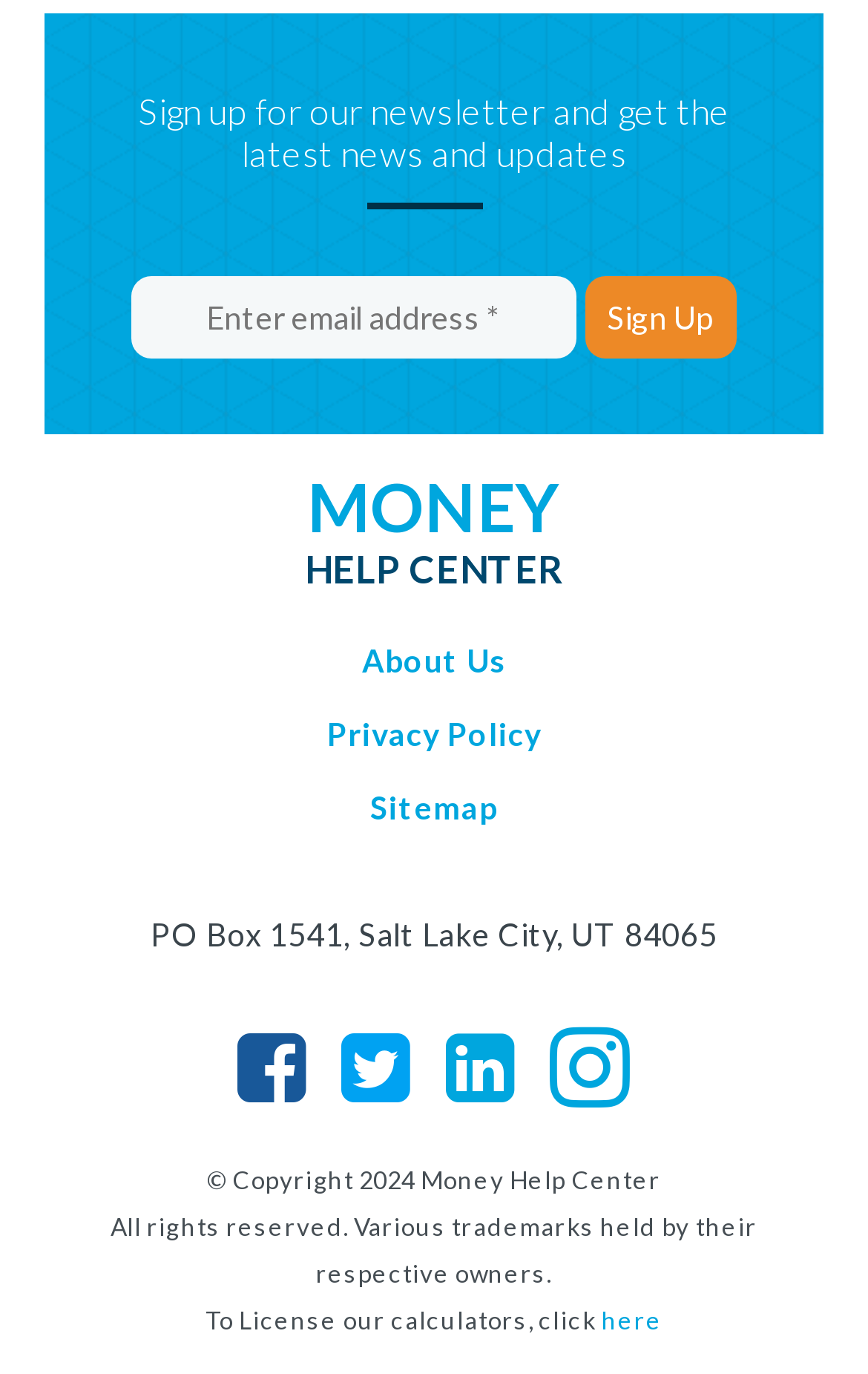What is the copyright year? Analyze the screenshot and reply with just one word or a short phrase.

2024